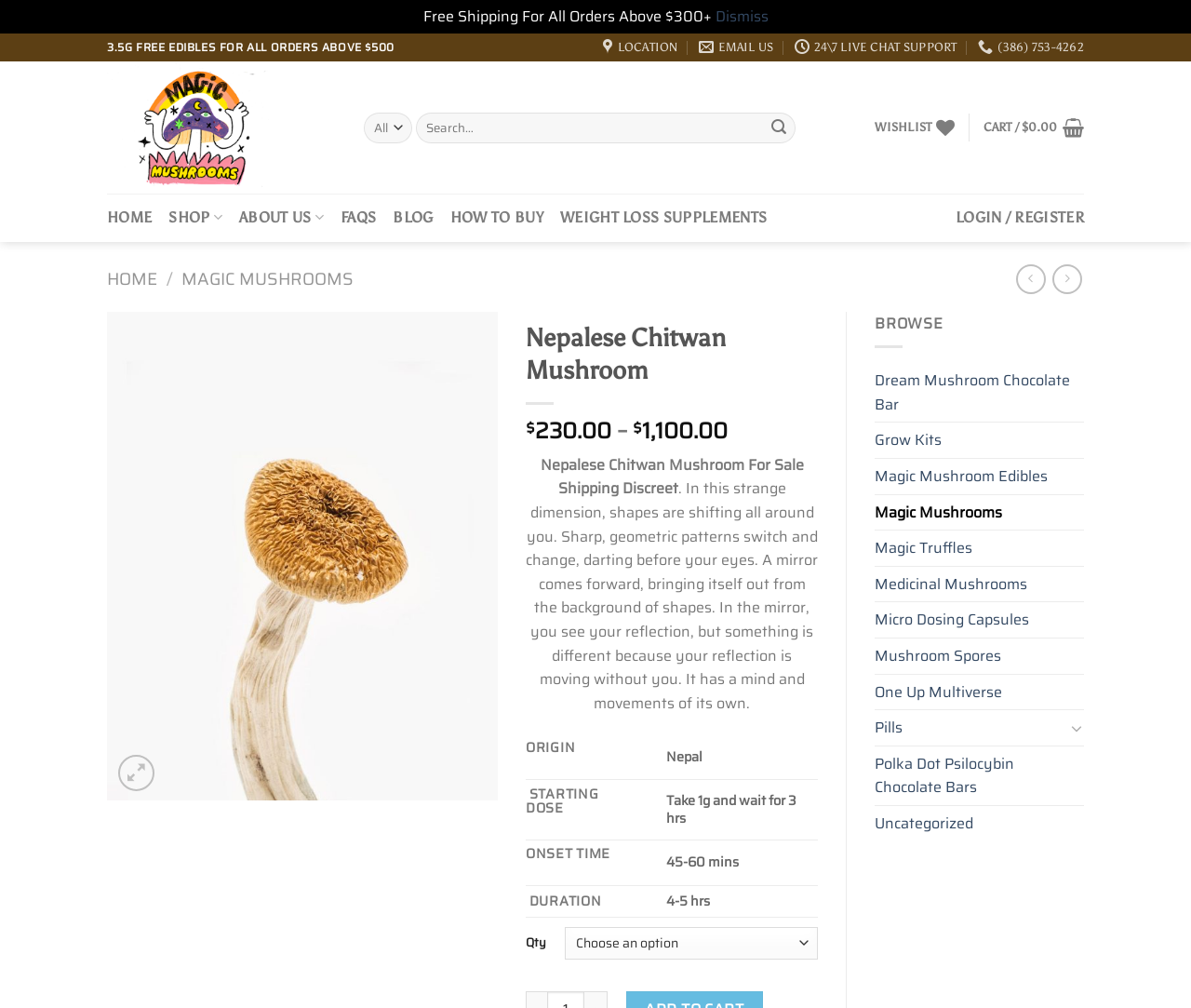Pinpoint the bounding box coordinates of the clickable area necessary to execute the following instruction: "Browse Magic Mushrooms". The coordinates should be given as four float numbers between 0 and 1, namely [left, top, right, bottom].

[0.734, 0.491, 0.91, 0.526]